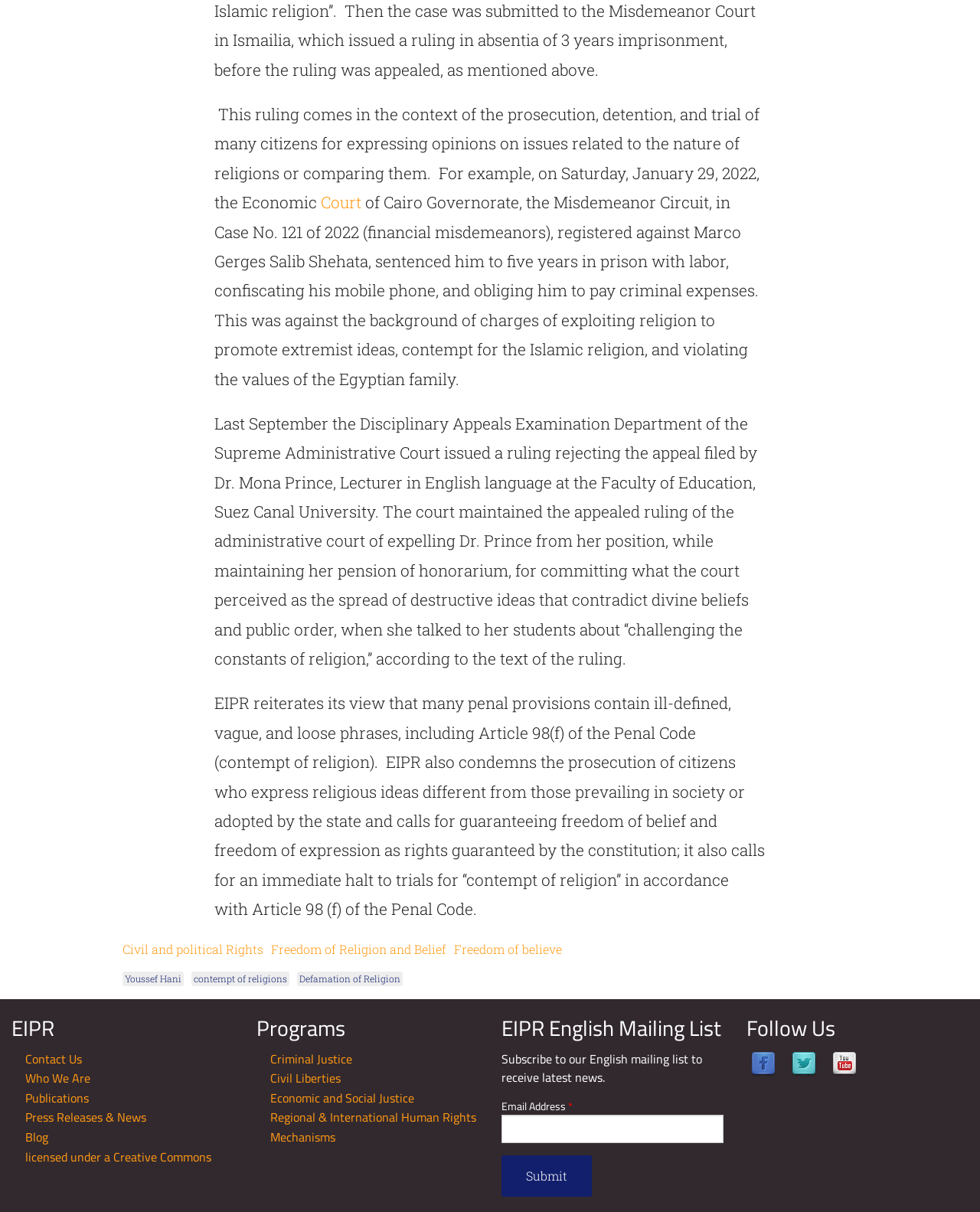Please determine the bounding box coordinates of the element's region to click in order to carry out the following instruction: "Click the 'Submit' button". The coordinates should be four float numbers between 0 and 1, i.e., [left, top, right, bottom].

[0.512, 0.953, 0.604, 0.987]